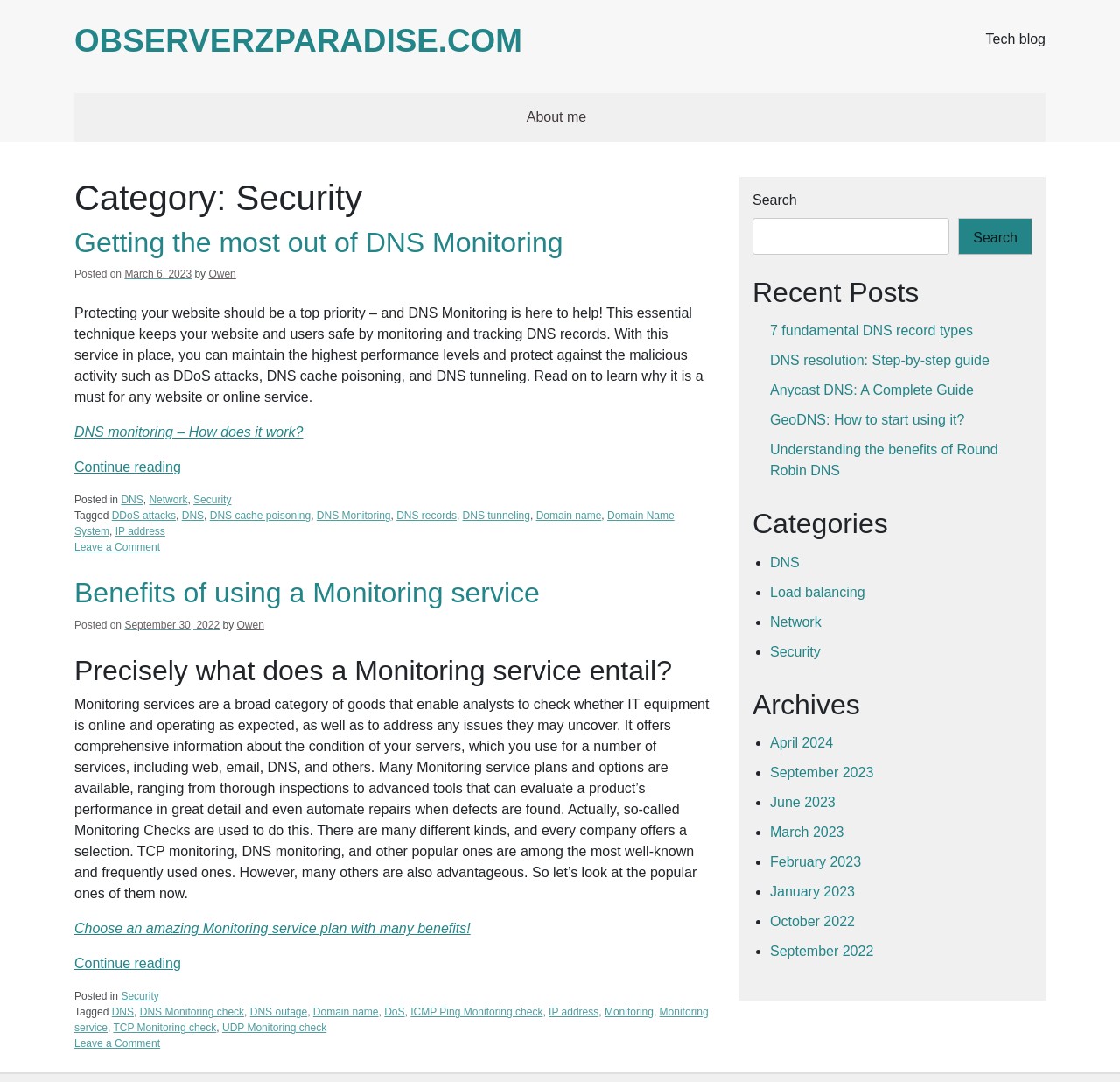Give a one-word or one-phrase response to the question:
What is the benefit of using a Monitoring service?

To address issues and automate repairs